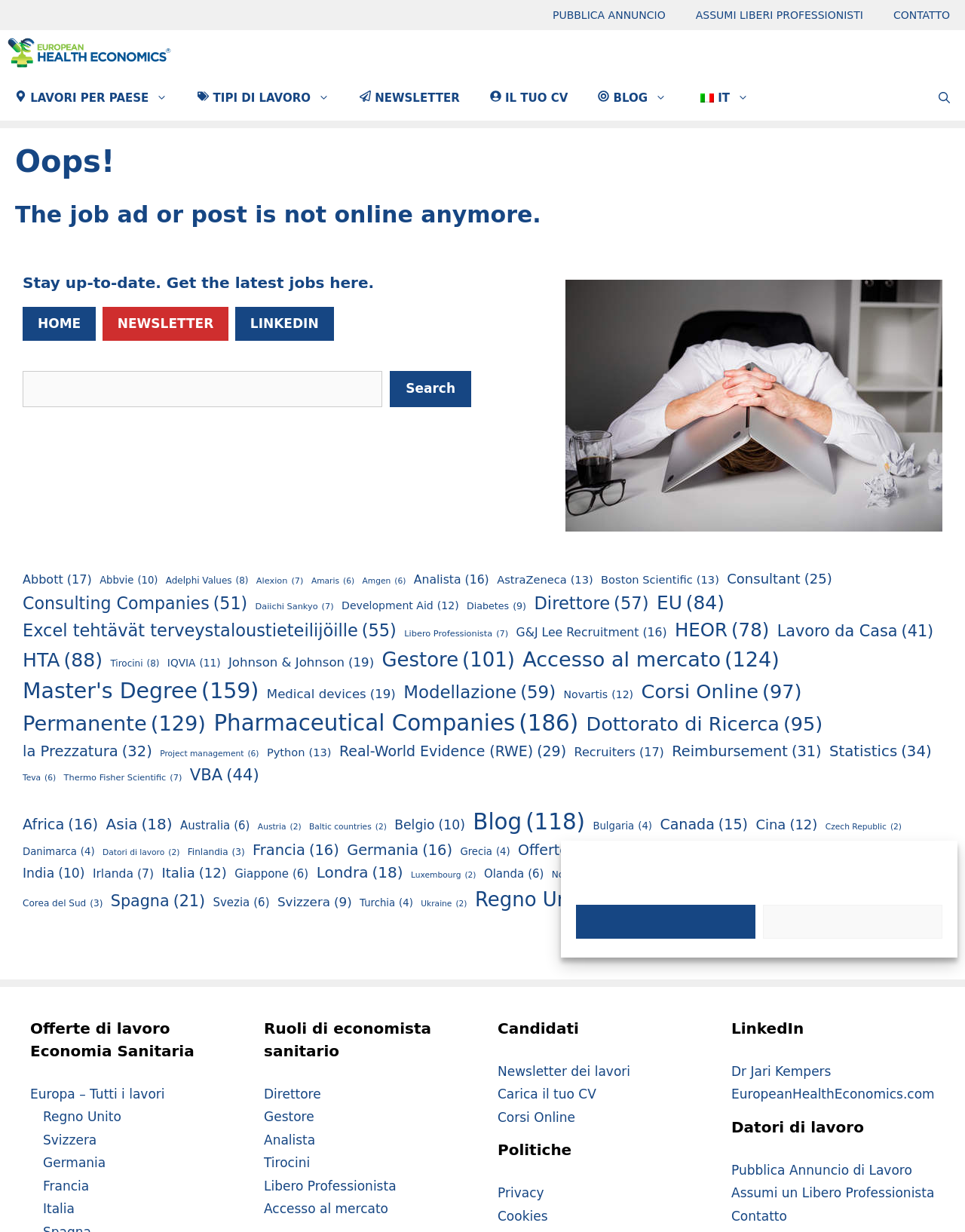Find the bounding box coordinates for the area that should be clicked to accomplish the instruction: "Go to the EuropeanHealthEconomics.com homepage".

[0.008, 0.024, 0.185, 0.061]